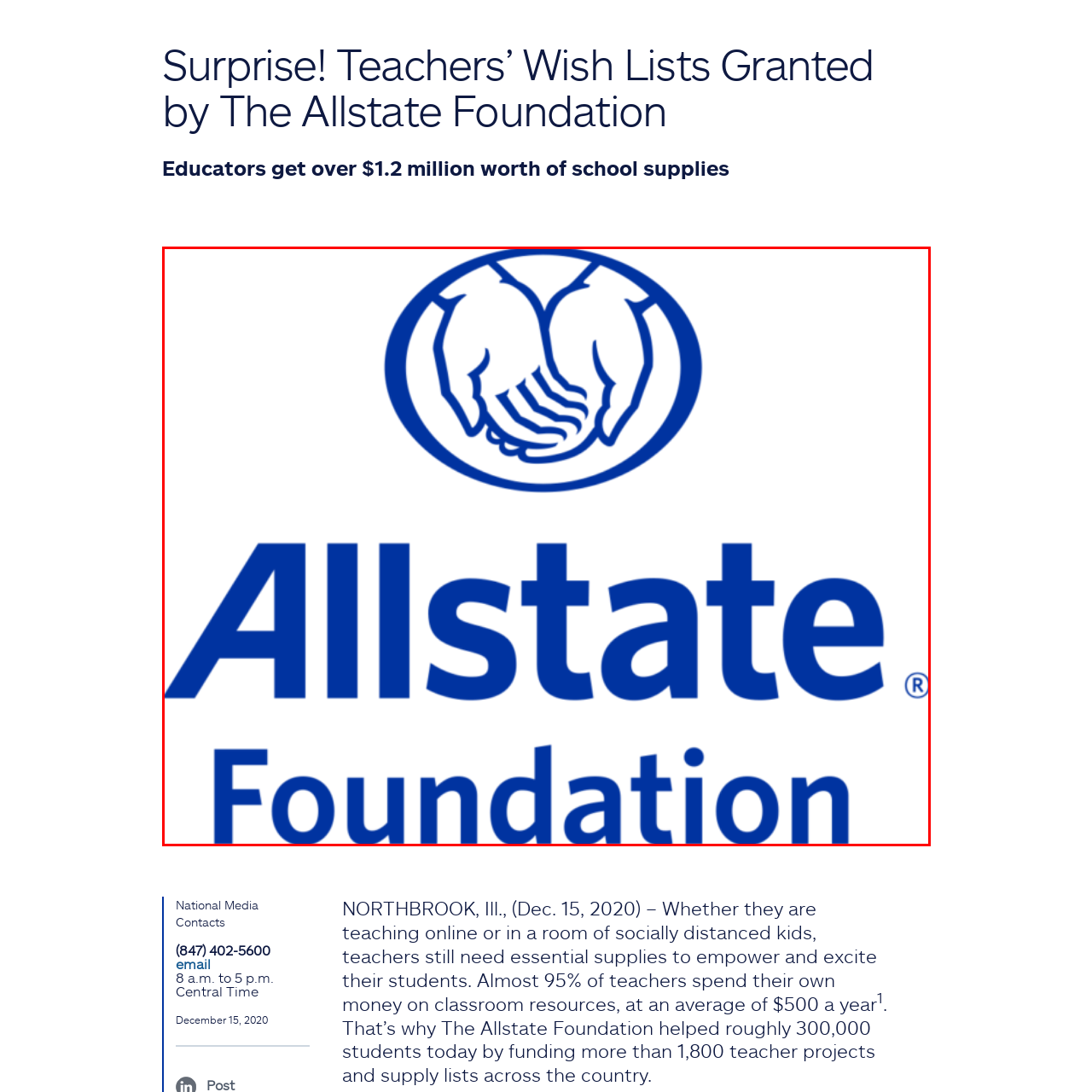Explain thoroughly what is happening in the image that is surrounded by the red box.

The image features the logo of the Allstate Foundation, prominently displaying two hands holding a smaller hand within a circular design above the name "Allstate Foundation" in bold blue letters. This logo represents the foundation's commitment to community support and enhancement, reflecting its mission to empower educators and provide essential resources. The context highlights the foundation's significant contribution of over $1.2 million worth of school supplies to teachers, further emphasizing its dedication to enriching educational experiences for students across the country.